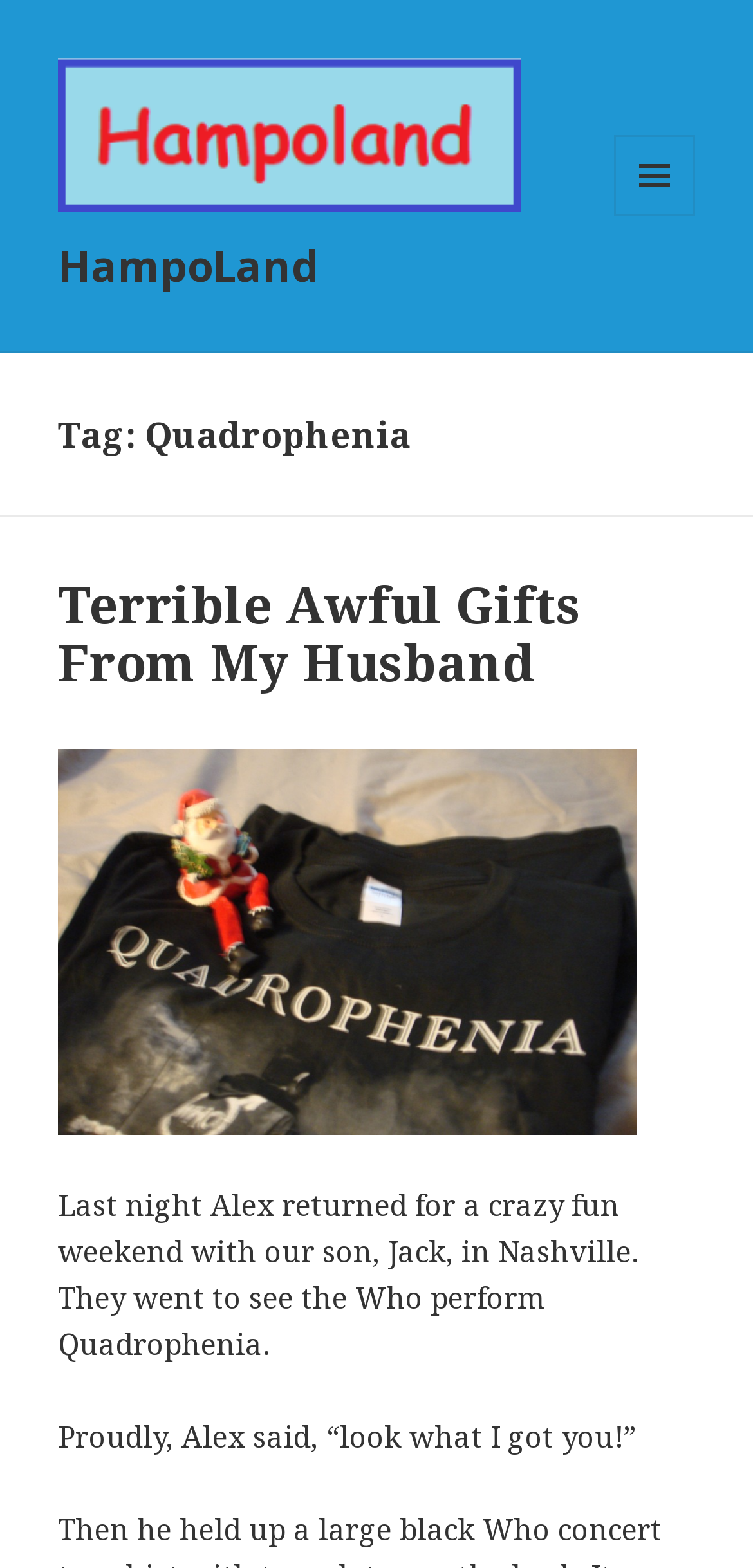Give a succinct answer to this question in a single word or phrase: 
What is the name of the band that performed in Nashville?

The Who